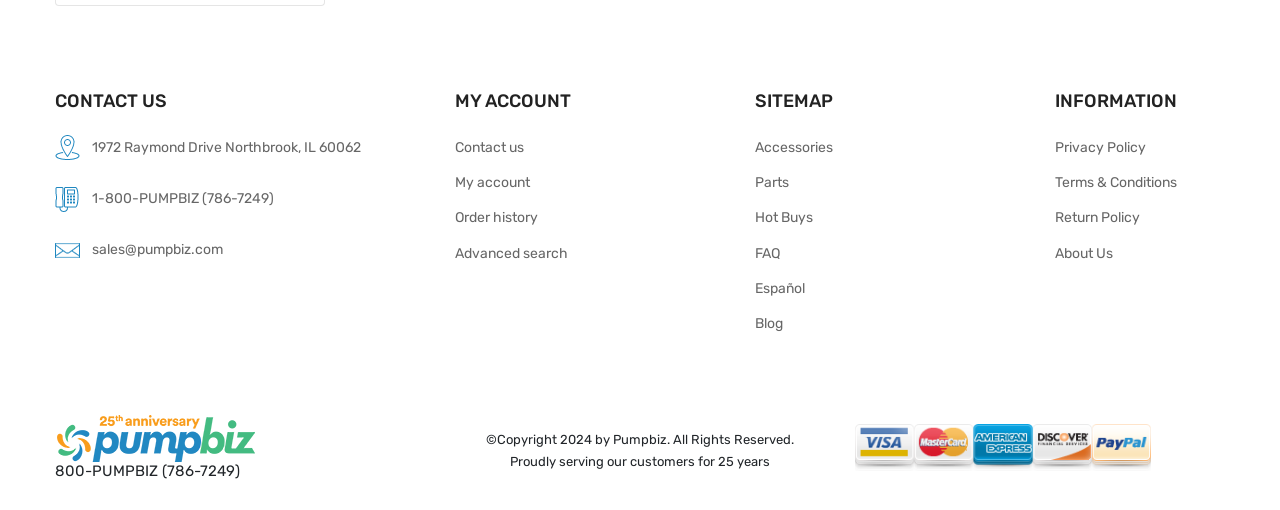What is the email address for sales?
Please answer using one word or phrase, based on the screenshot.

sales@pumpbiz.com